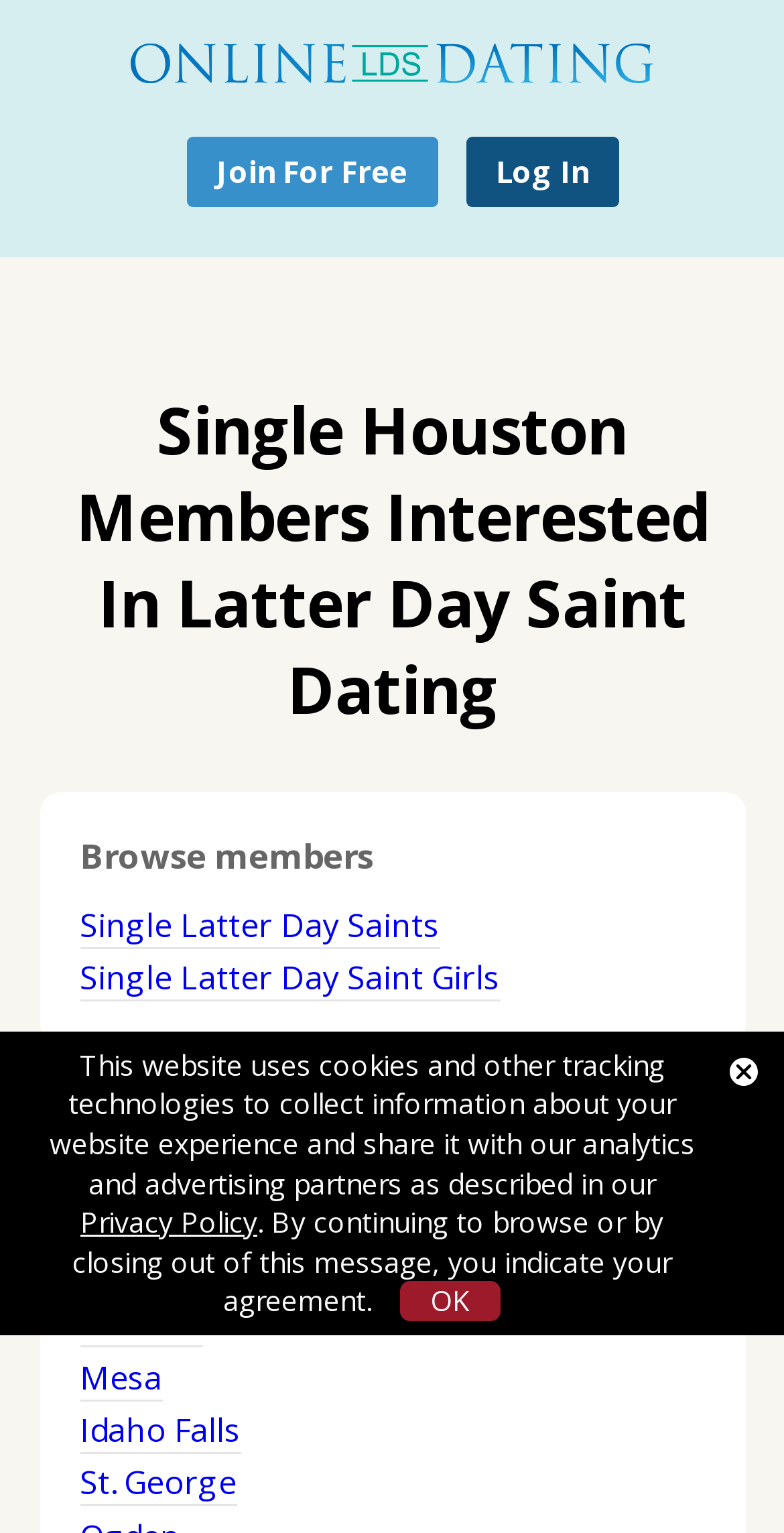Please find the bounding box coordinates of the element that must be clicked to perform the given instruction: "Log In to your account". The coordinates should be four float numbers from 0 to 1, i.e., [left, top, right, bottom].

[0.594, 0.089, 0.788, 0.135]